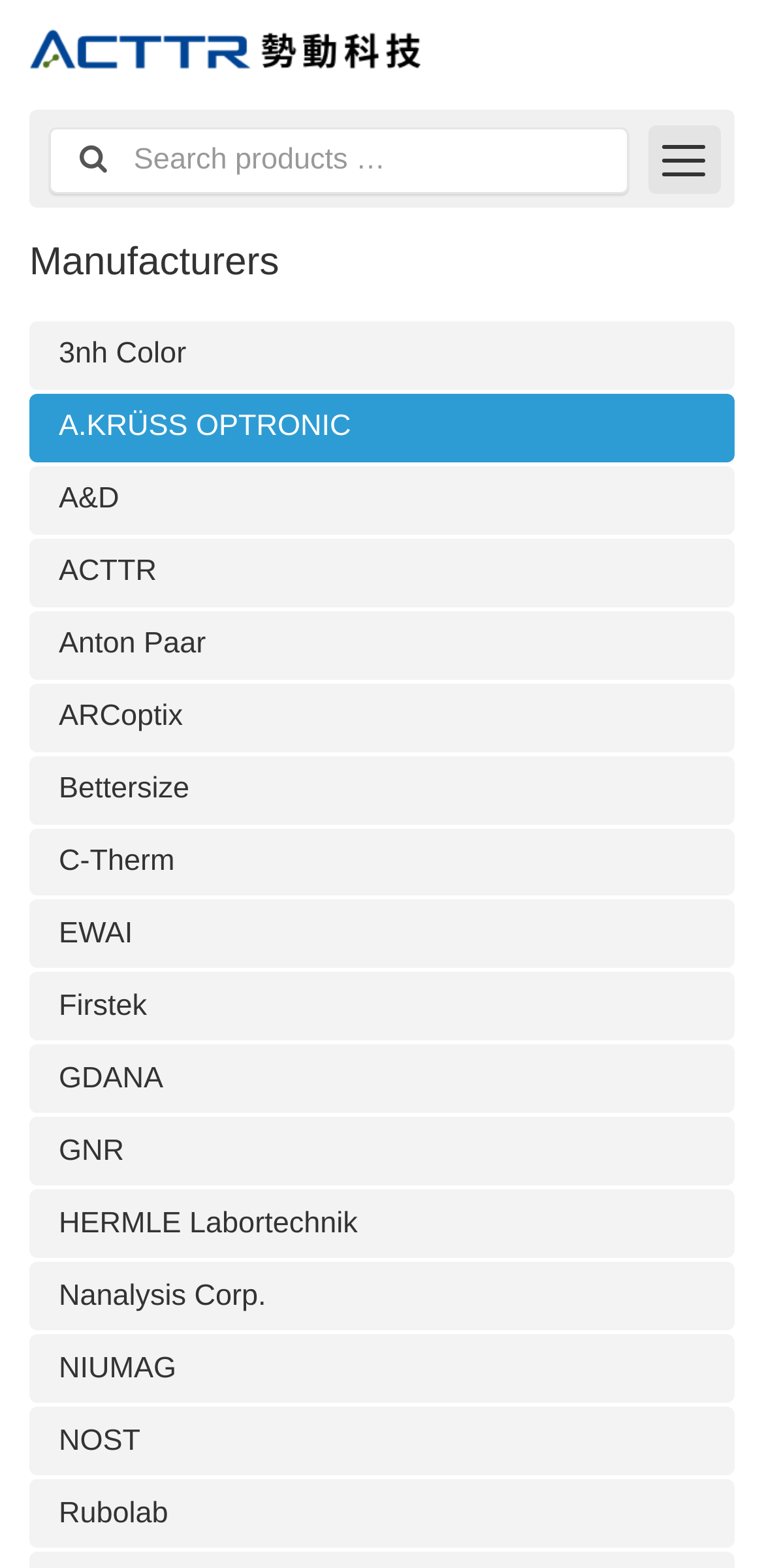Identify and provide the title of the webpage.

A.KRÜSS Optronic GmbH